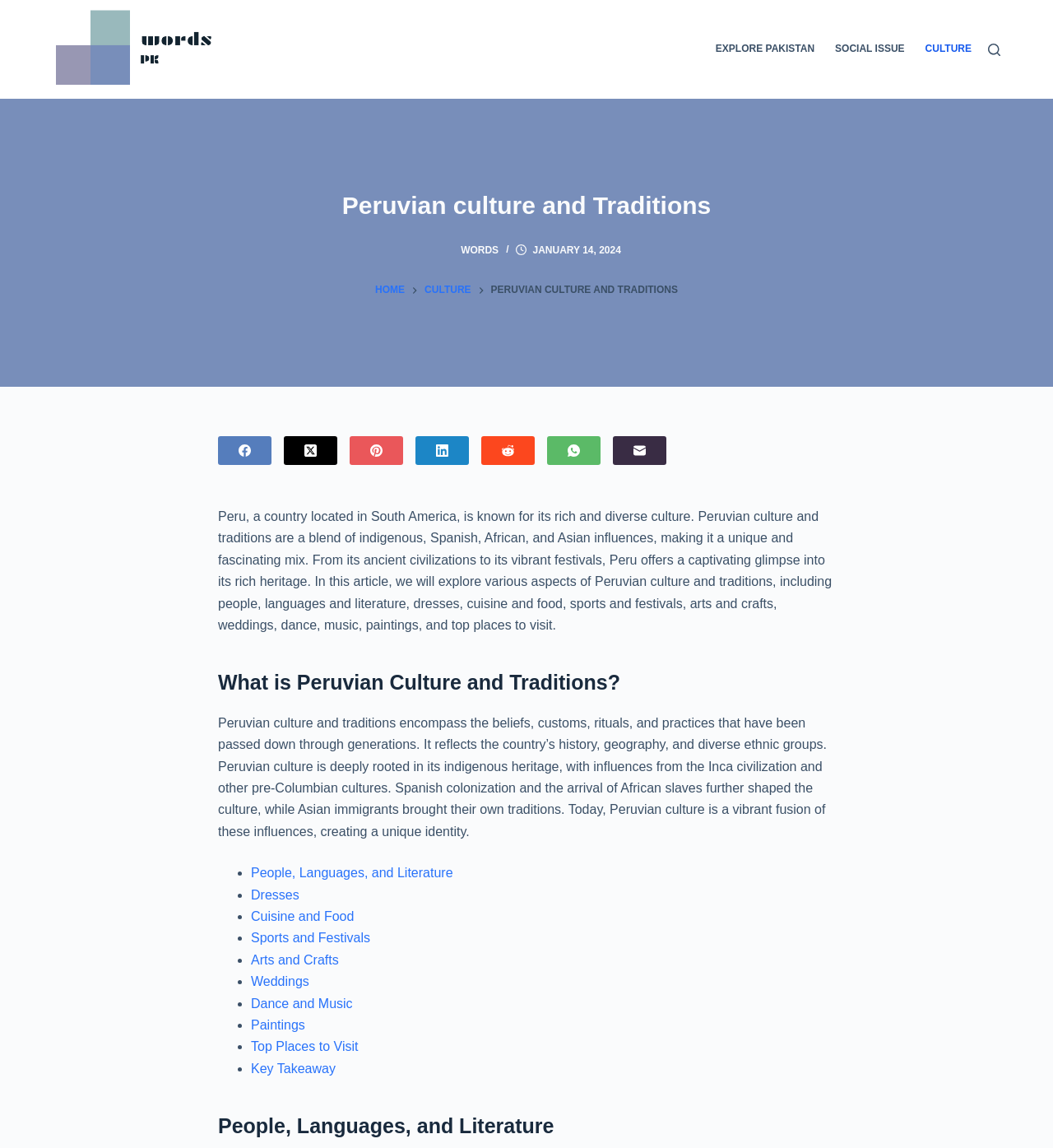Specify the bounding box coordinates of the area that needs to be clicked to achieve the following instruction: "Visit the 'CULTURE' page".

[0.869, 0.0, 0.923, 0.086]